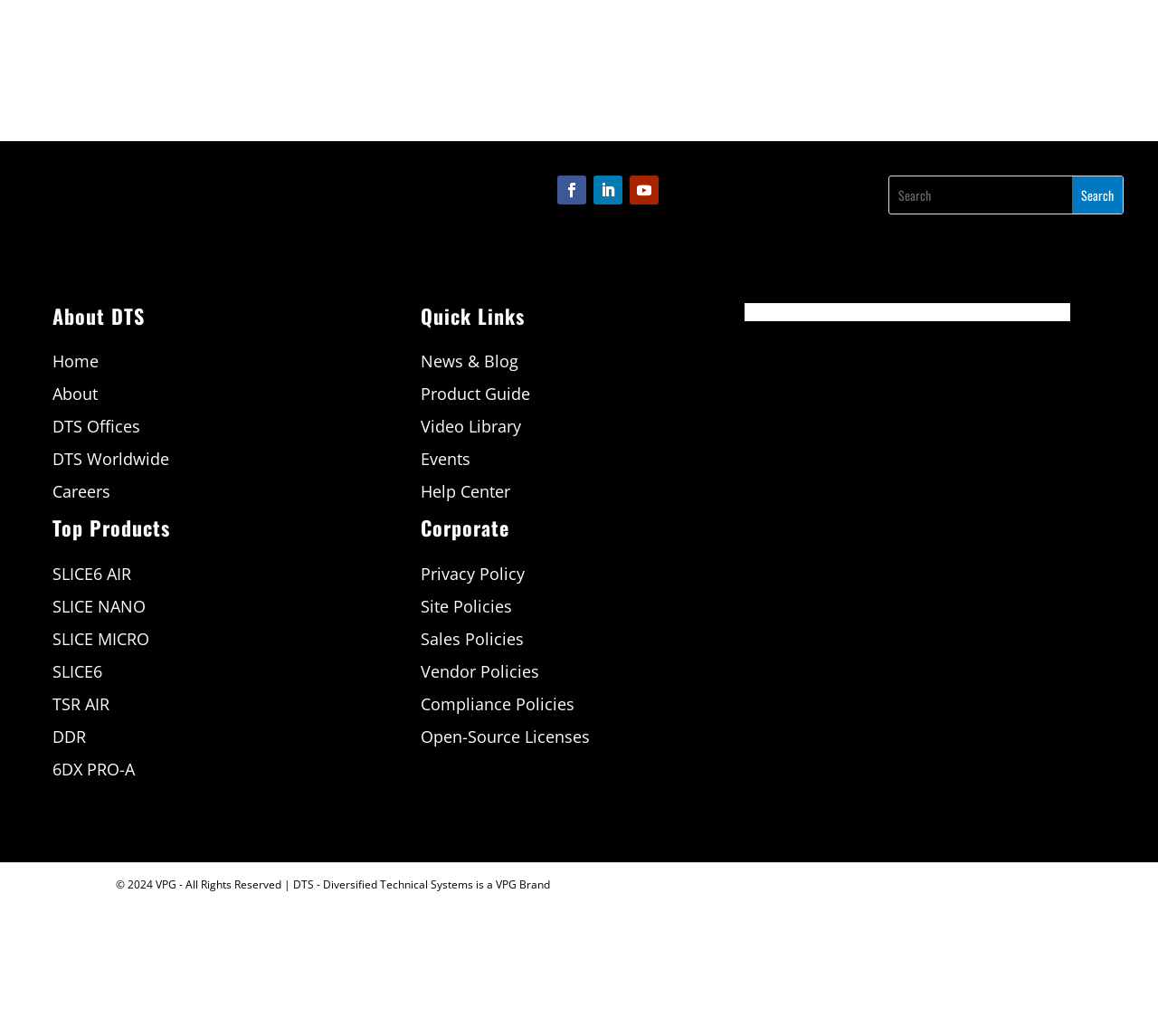Highlight the bounding box coordinates of the element that should be clicked to carry out the following instruction: "Search for a product". The coordinates must be given as four float numbers ranging from 0 to 1, i.e., [left, top, right, bottom].

[0.768, 0.171, 0.969, 0.206]